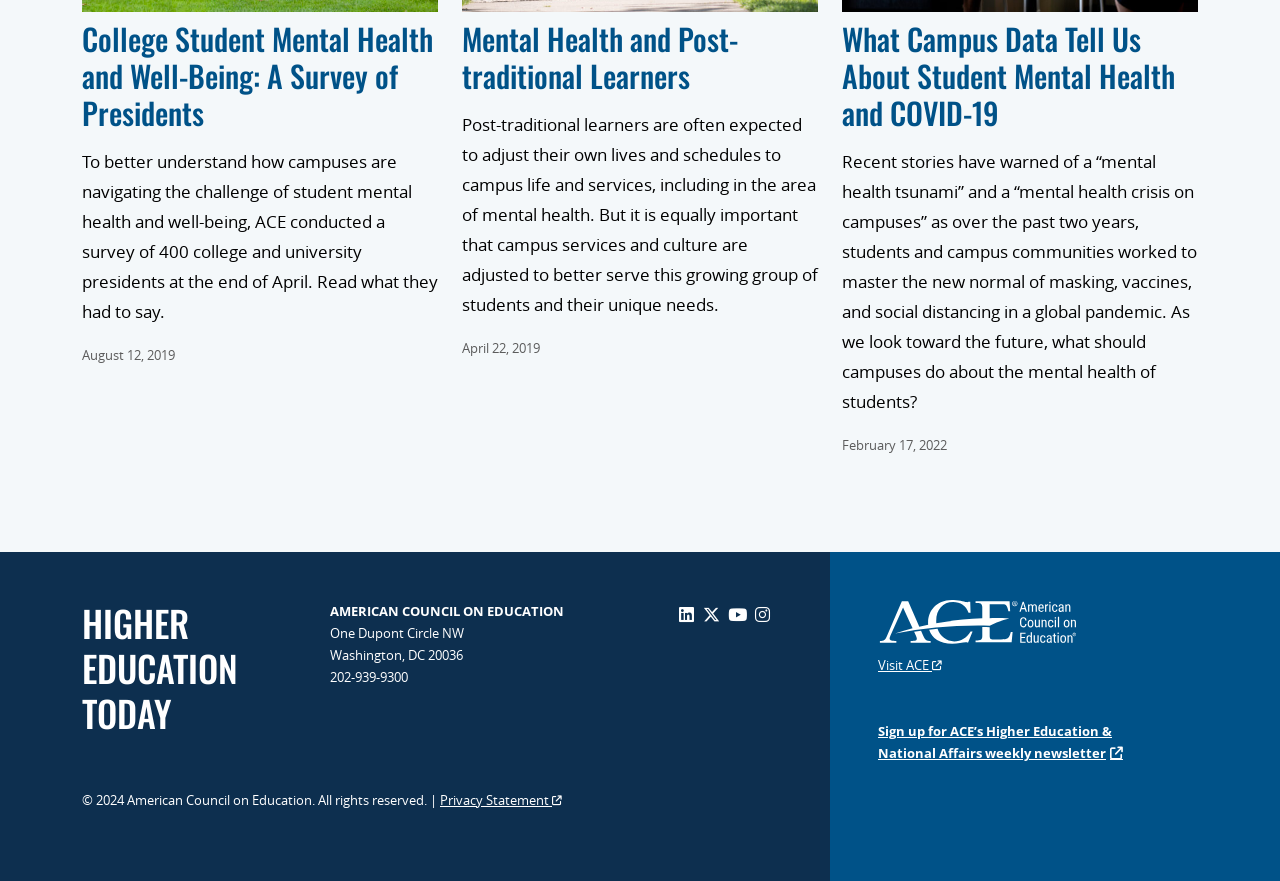Please find the bounding box coordinates of the clickable region needed to complete the following instruction: "Follow ACE on LinkedIn". The bounding box coordinates must consist of four float numbers between 0 and 1, i.e., [left, top, right, bottom].

[0.531, 0.684, 0.542, 0.71]